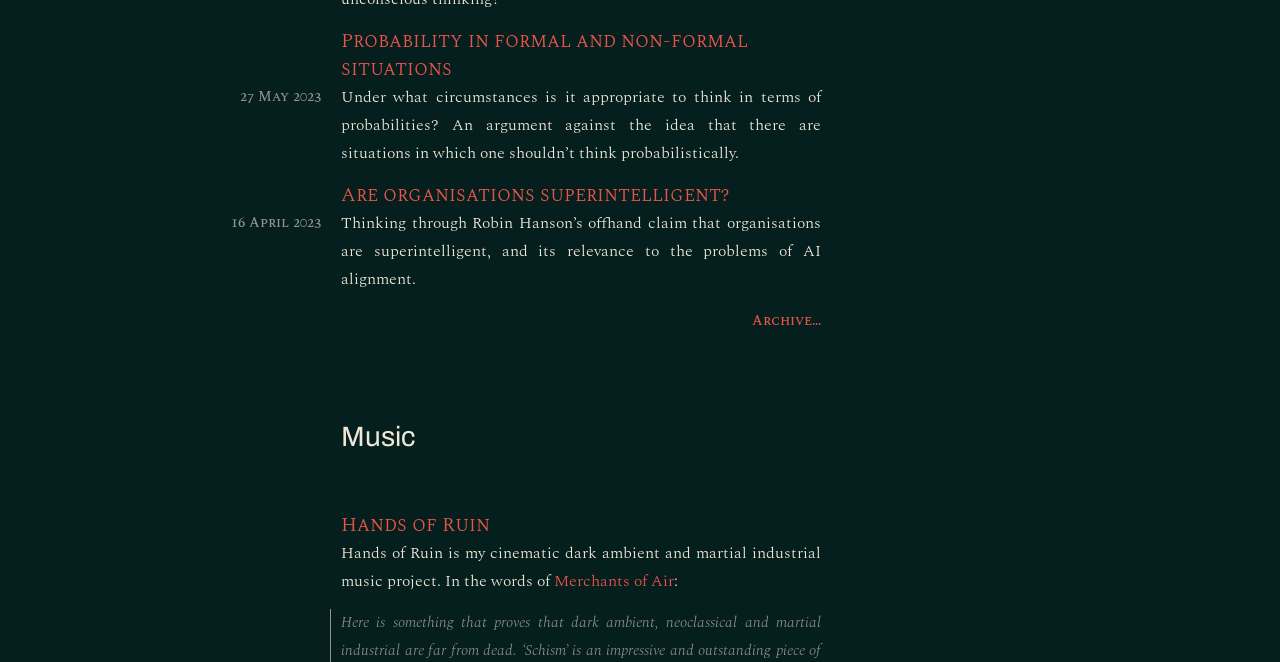Locate the bounding box of the UI element described by: "Archive…" in the given webpage screenshot.

[0.588, 0.468, 0.641, 0.5]